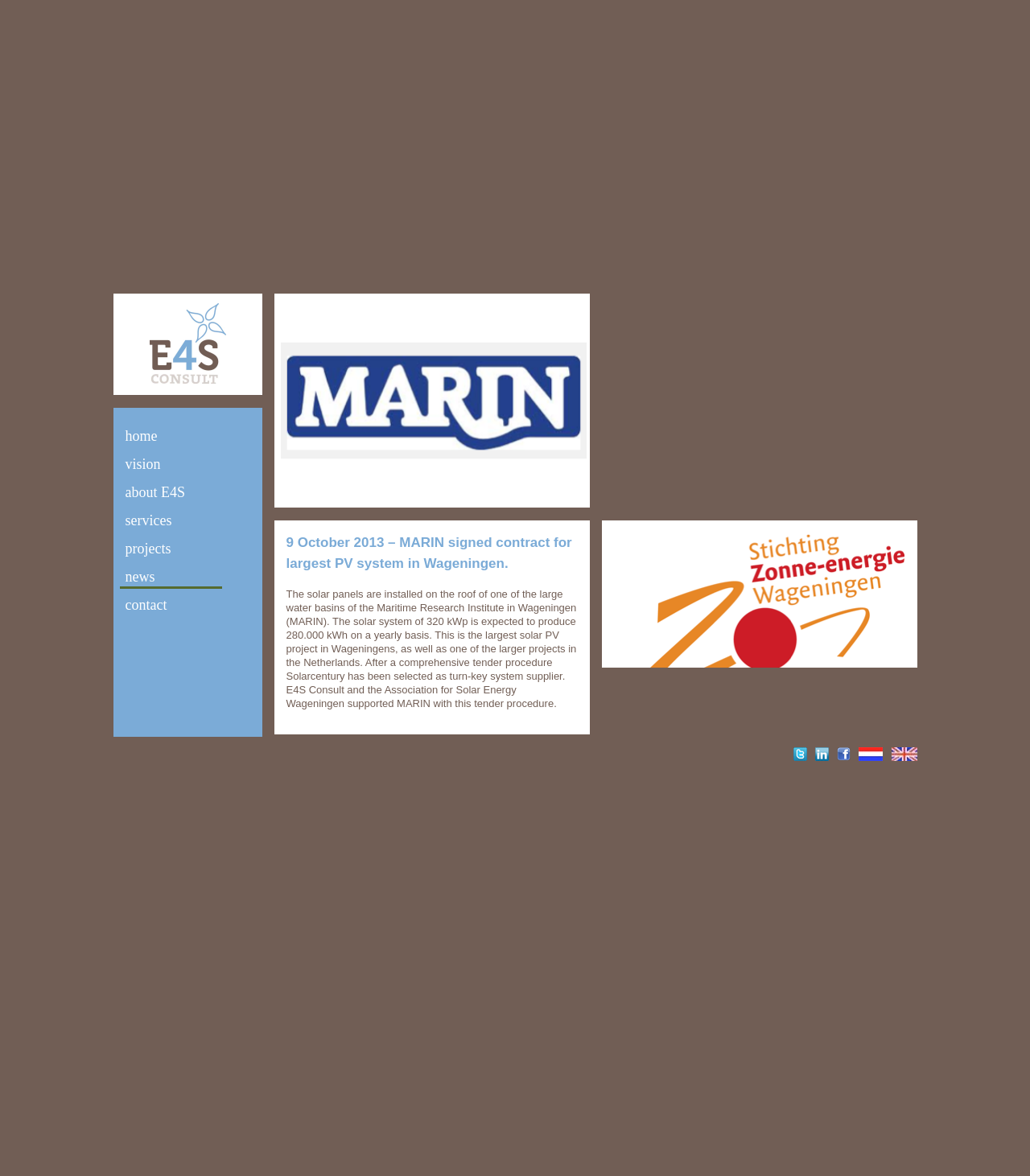What is the location of the solar PV system?
Refer to the image and provide a thorough answer to the question.

The location of the solar PV system can be determined by reading the text content of the webpage, specifically the sentence 'The solar panels are installed on the roof of one of the large water basins of the Maritime Research Institute in Wageningen (MARIN).' which mentions Wageningen as the location.